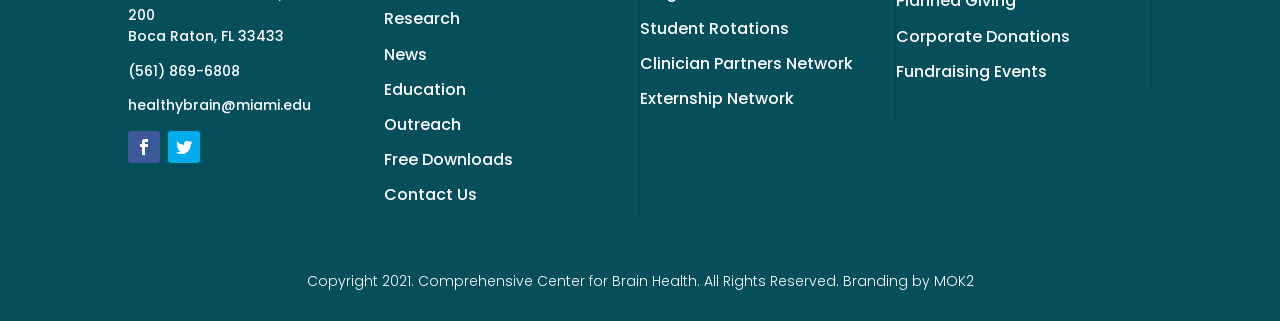Locate the UI element described by Free Downloads in the provided webpage screenshot. Return the bounding box coordinates in the format (top-left x, top-left y, bottom-right x, bottom-right y), ensuring all values are between 0 and 1.

[0.3, 0.462, 0.401, 0.533]